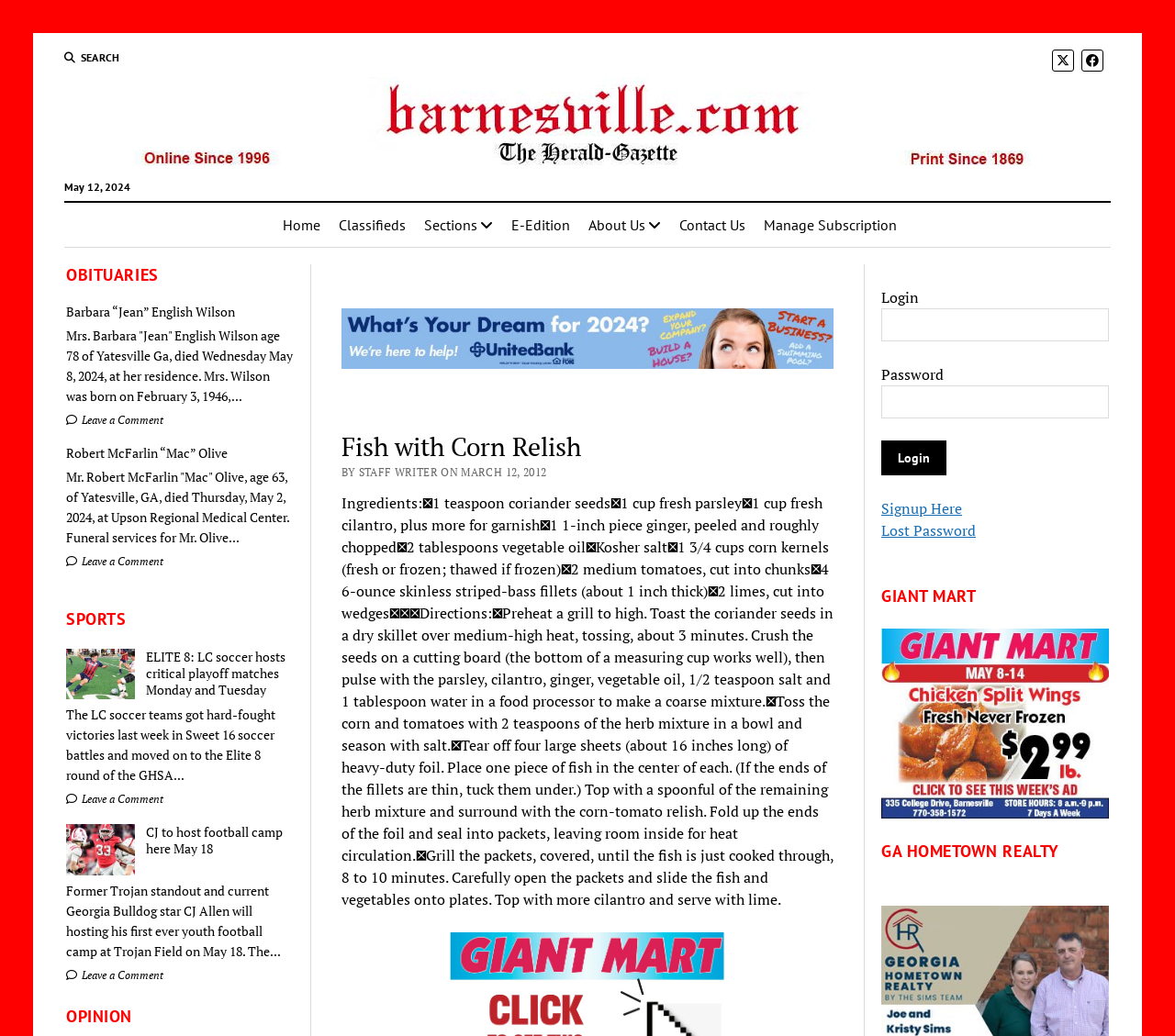Specify the bounding box coordinates for the region that must be clicked to perform the given instruction: "Leave a comment on Barbara 'Jean' English Wilson's obituary".

[0.056, 0.399, 0.139, 0.412]